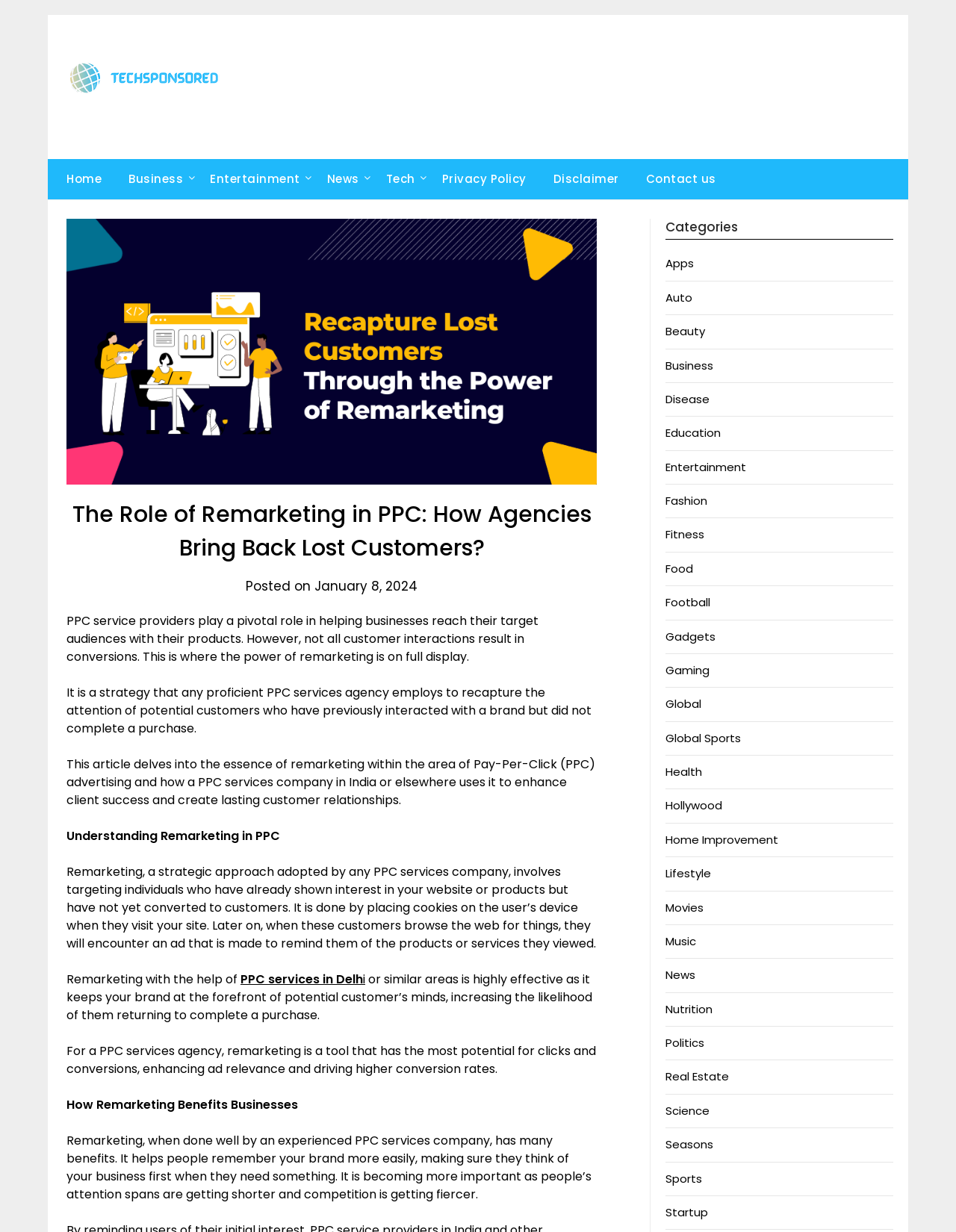Find the bounding box coordinates for the element that must be clicked to complete the instruction: "Click on the Home link". The coordinates should be four float numbers between 0 and 1, indicated as [left, top, right, bottom].

[0.05, 0.129, 0.119, 0.162]